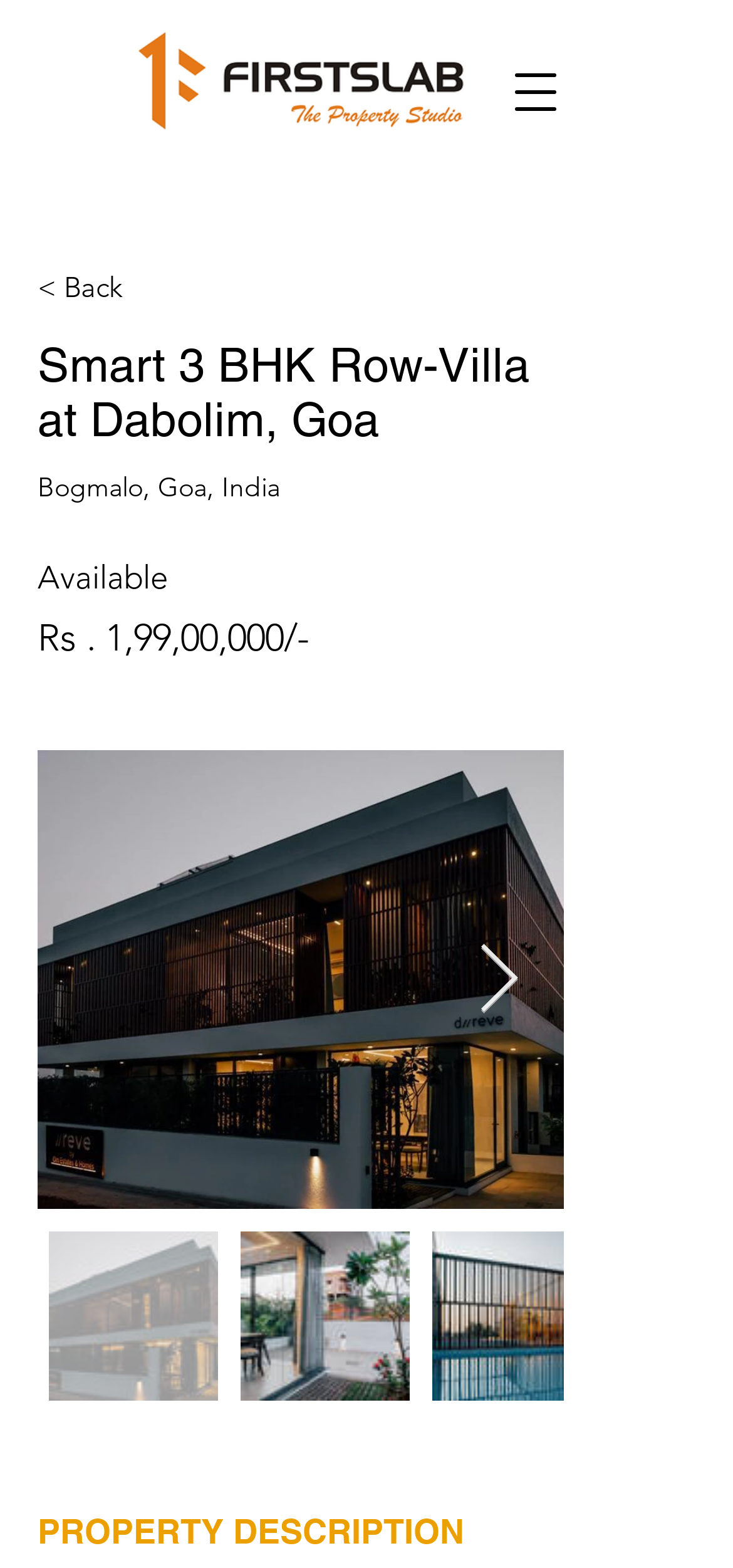Respond to the following query with just one word or a short phrase: 
What is the navigation button at the top right corner?

Open navigation menu